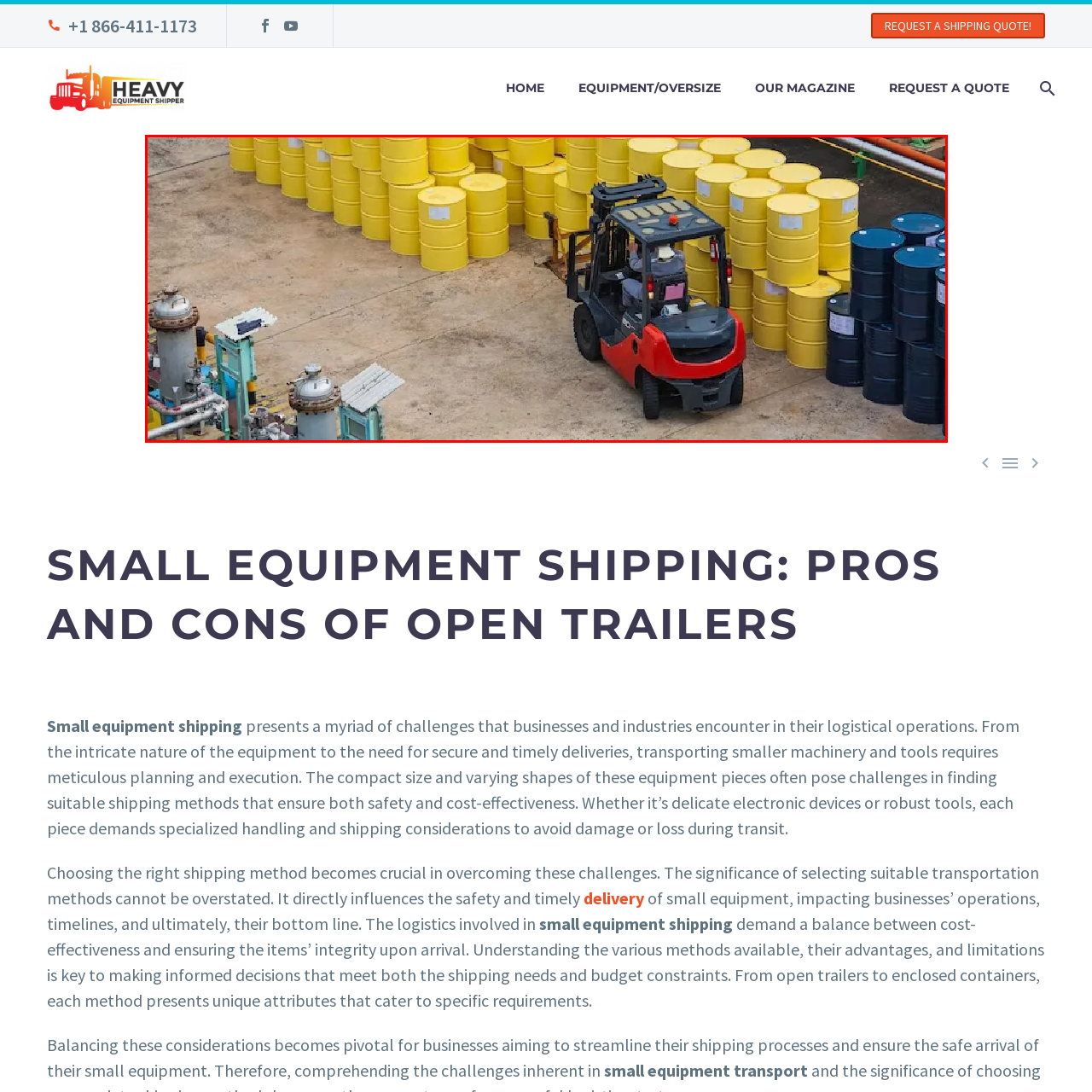What is the purpose of the forklift in this scene?
Pay attention to the image within the red bounding box and answer using just one word or a concise phrase.

Handling equipment